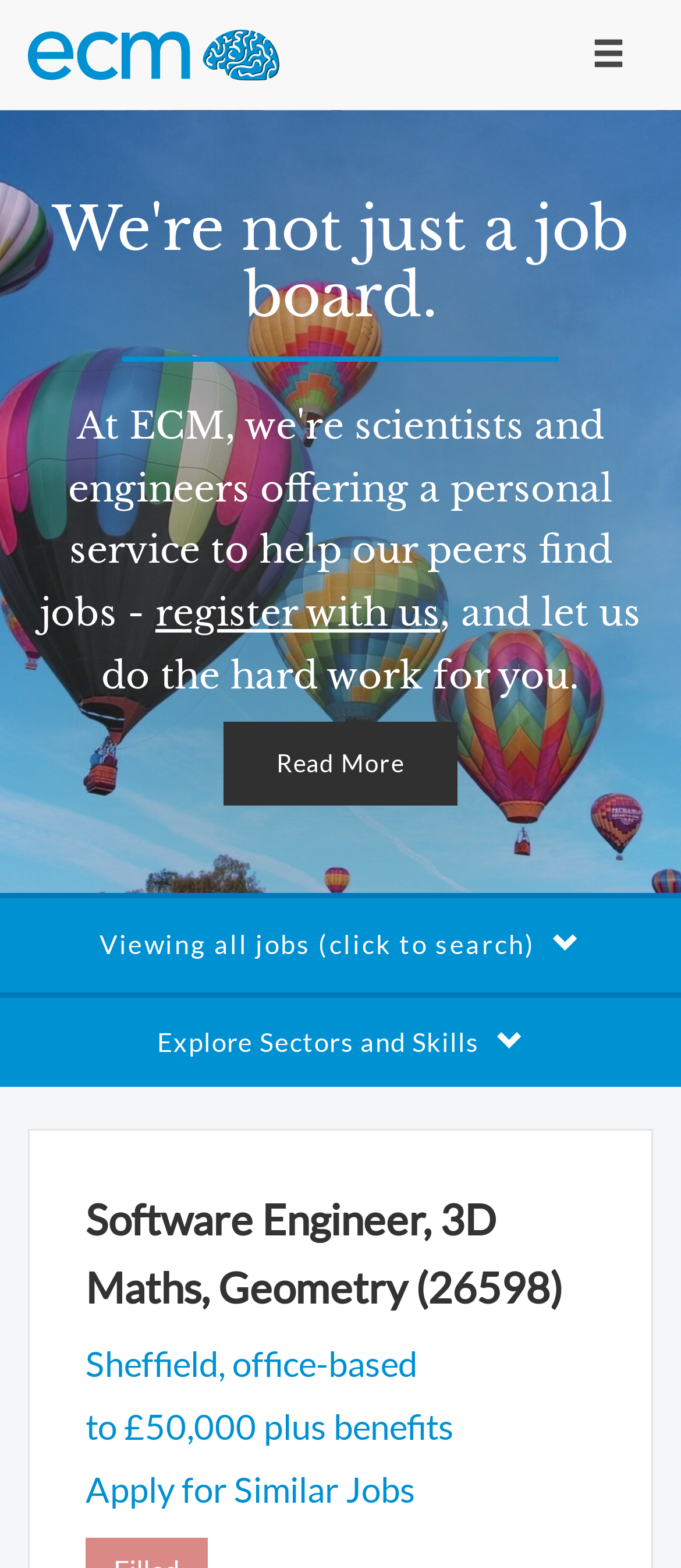What is the principal heading displayed on the webpage?

Software Engineer, 3D Maths, Geometry (26598)